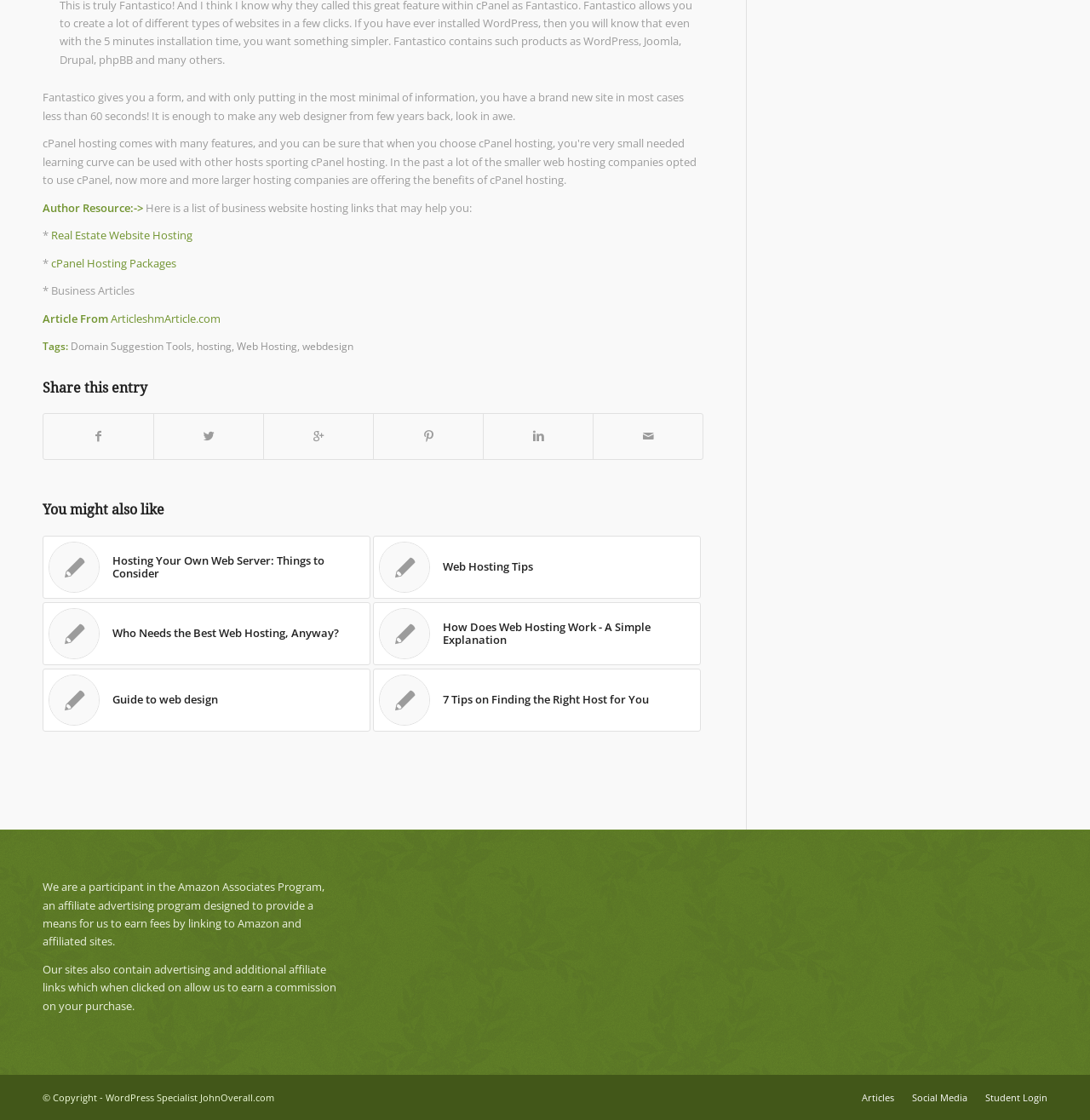Identify the coordinates of the bounding box for the element that must be clicked to accomplish the instruction: "Read more about Transforming Limiting Beliefs".

None